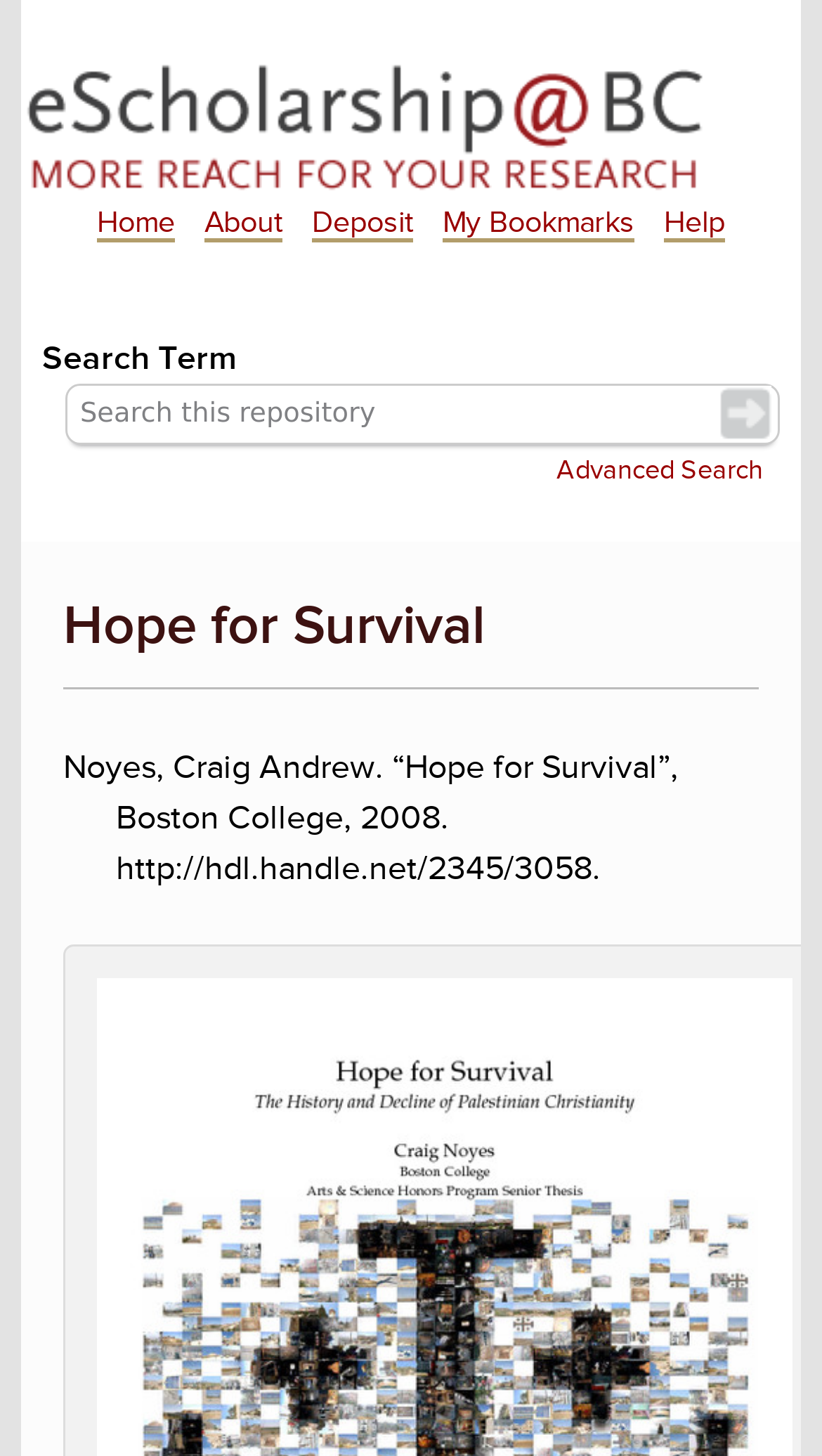Please find and report the bounding box coordinates of the element to click in order to perform the following action: "deposit a document". The coordinates should be expressed as four float numbers between 0 and 1, in the format [left, top, right, bottom].

[0.379, 0.14, 0.503, 0.167]